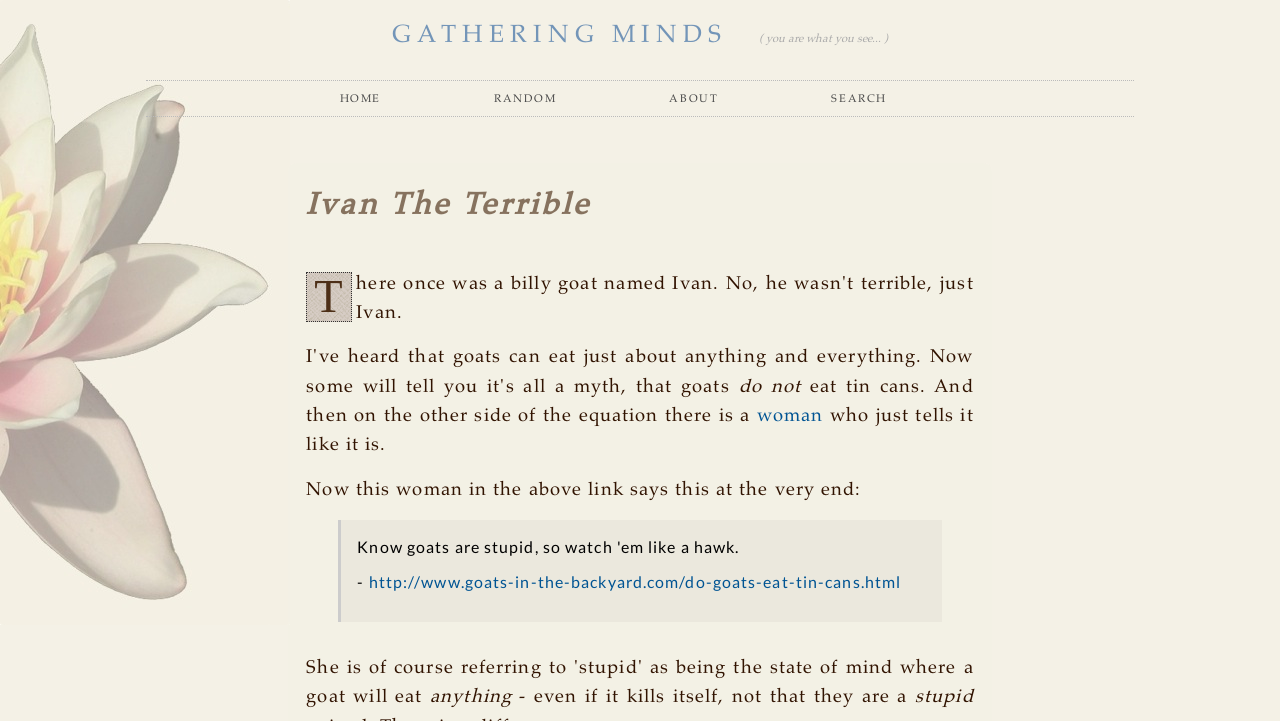Explain in detail what is displayed on the webpage.

The webpage is about Ivan The Terrible, with a prominent heading at the top center of the page. Below the heading, there are five links aligned horizontally, labeled "home", "random", "about", "search", and "GATHERING MINDS", with "( you are what you see... )" to the right of "GATHERING MINDS". 

The main content of the page is divided into two sections. The first section starts with a statement "do not eat tin cans" and continues with a description of a woman who tells it like it is. There is a link to the woman's statement below the description. 

The second section is a blockquote that contains a quote from a website, "http://www.goats-in-the-backyard.com/do-goats-eat-tin-cans.html", which discusses whether goats eat tin cans. The quote is preceded by a hyphen. 

At the bottom of the page, there are three lines of text that seem to be a continuation of the discussion, mentioning that goats will eat anything, even if it kills themselves, and that they are not stupid.